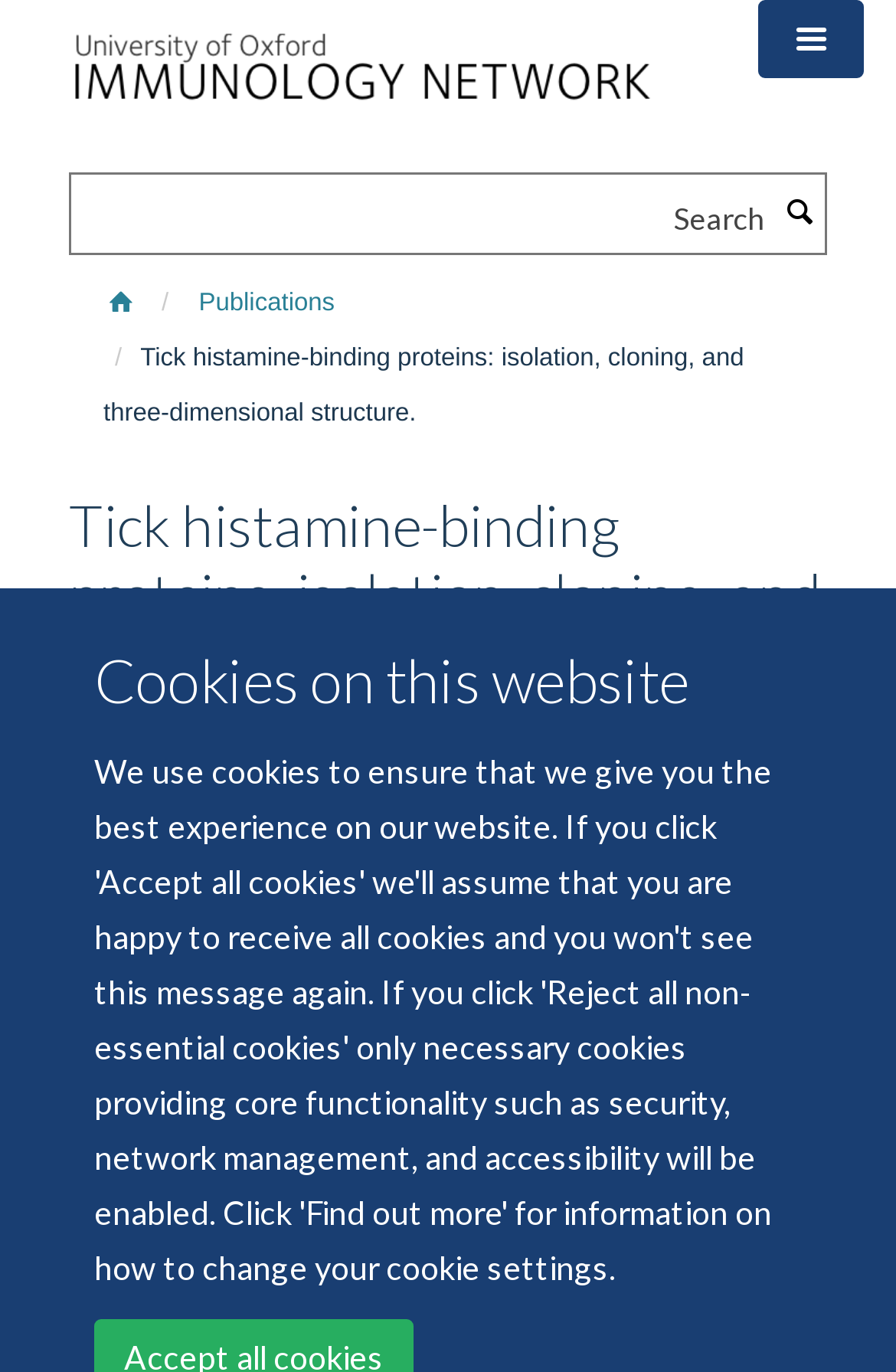Identify the bounding box for the UI element specified in this description: "title="Immunology"". The coordinates must be four float numbers between 0 and 1, formatted as [left, top, right, bottom].

[0.077, 0.032, 0.769, 0.059]